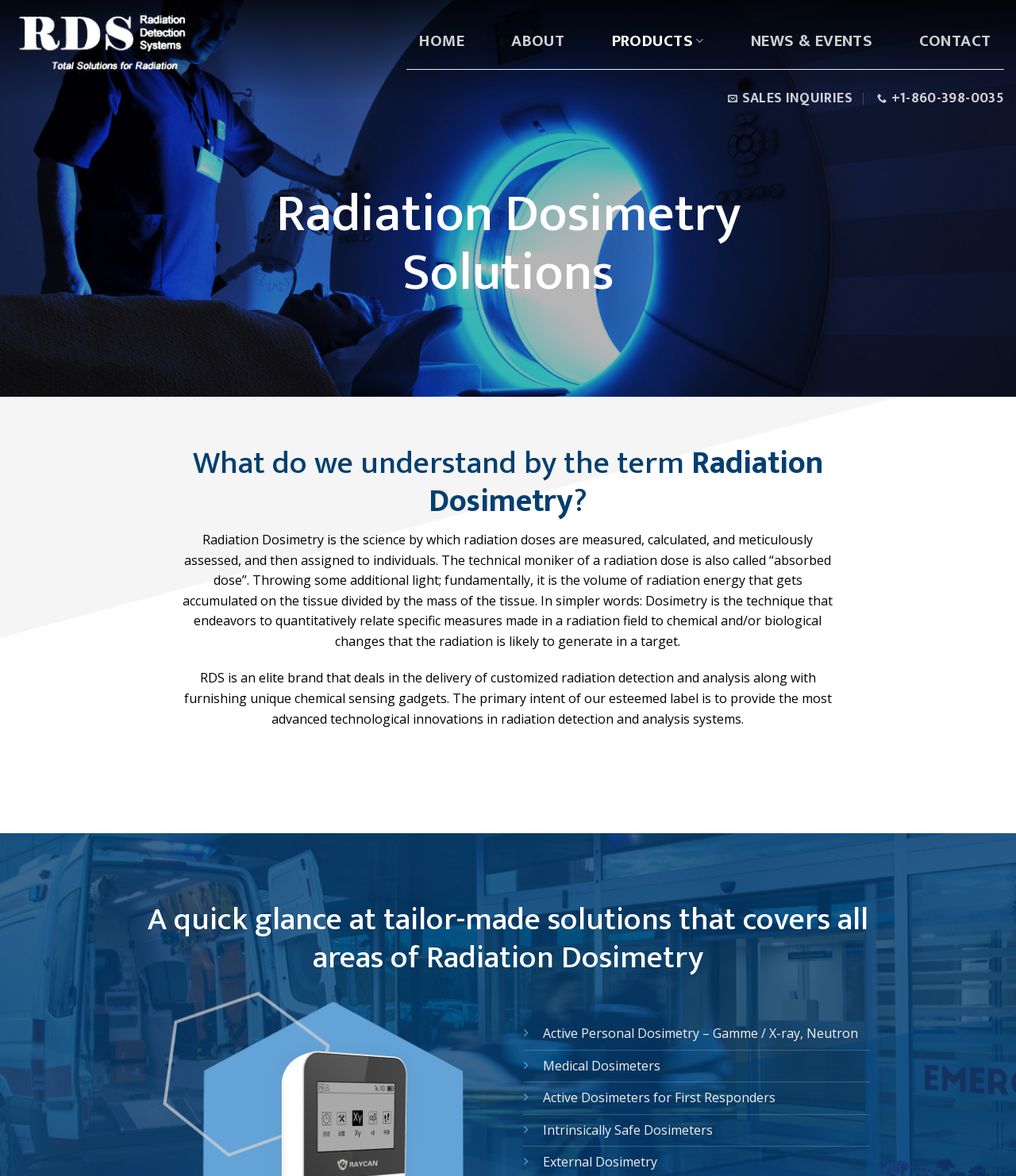From the screenshot, find the bounding box of the UI element matching this description: "News & Events". Supply the bounding box coordinates in the form [left, top, right, bottom], each a float between 0 and 1.

[0.726, 0.023, 0.872, 0.047]